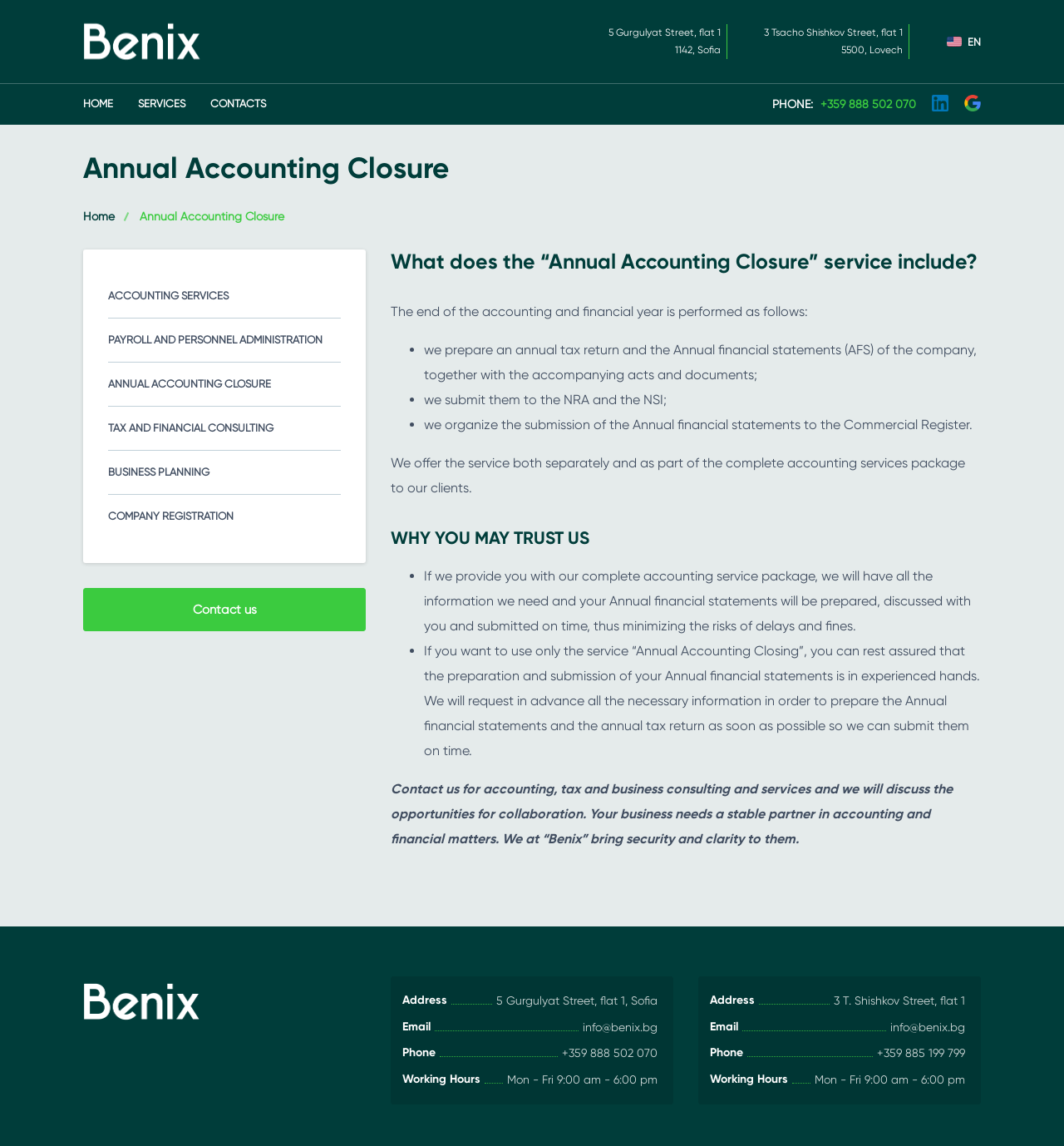Provide a brief response using a word or short phrase to this question:
What is the company name?

Benix